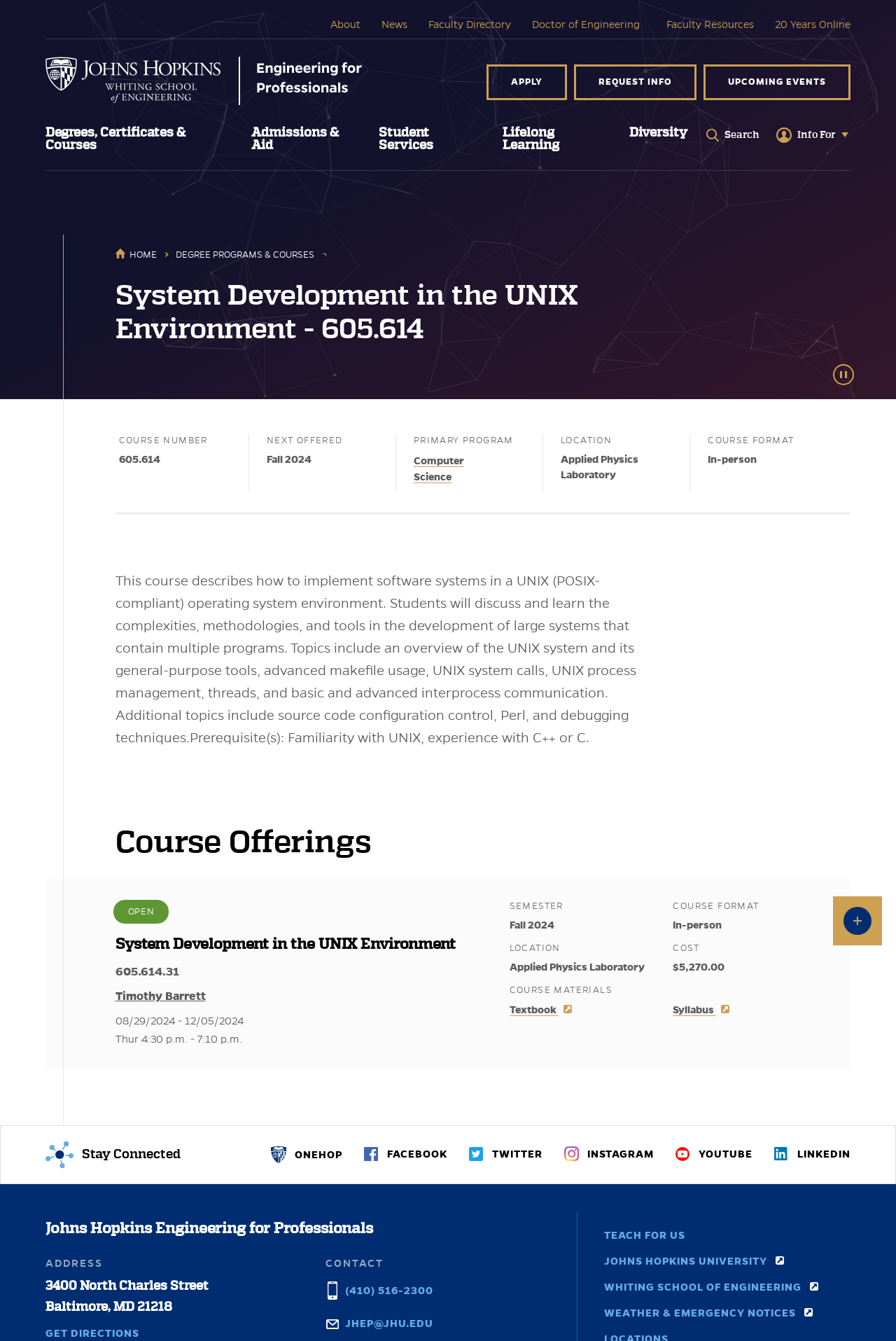Give the bounding box coordinates for this UI element: "MUSIC AND ARTS". The coordinates should be four float numbers between 0 and 1, arranged as [left, top, right, bottom].

None